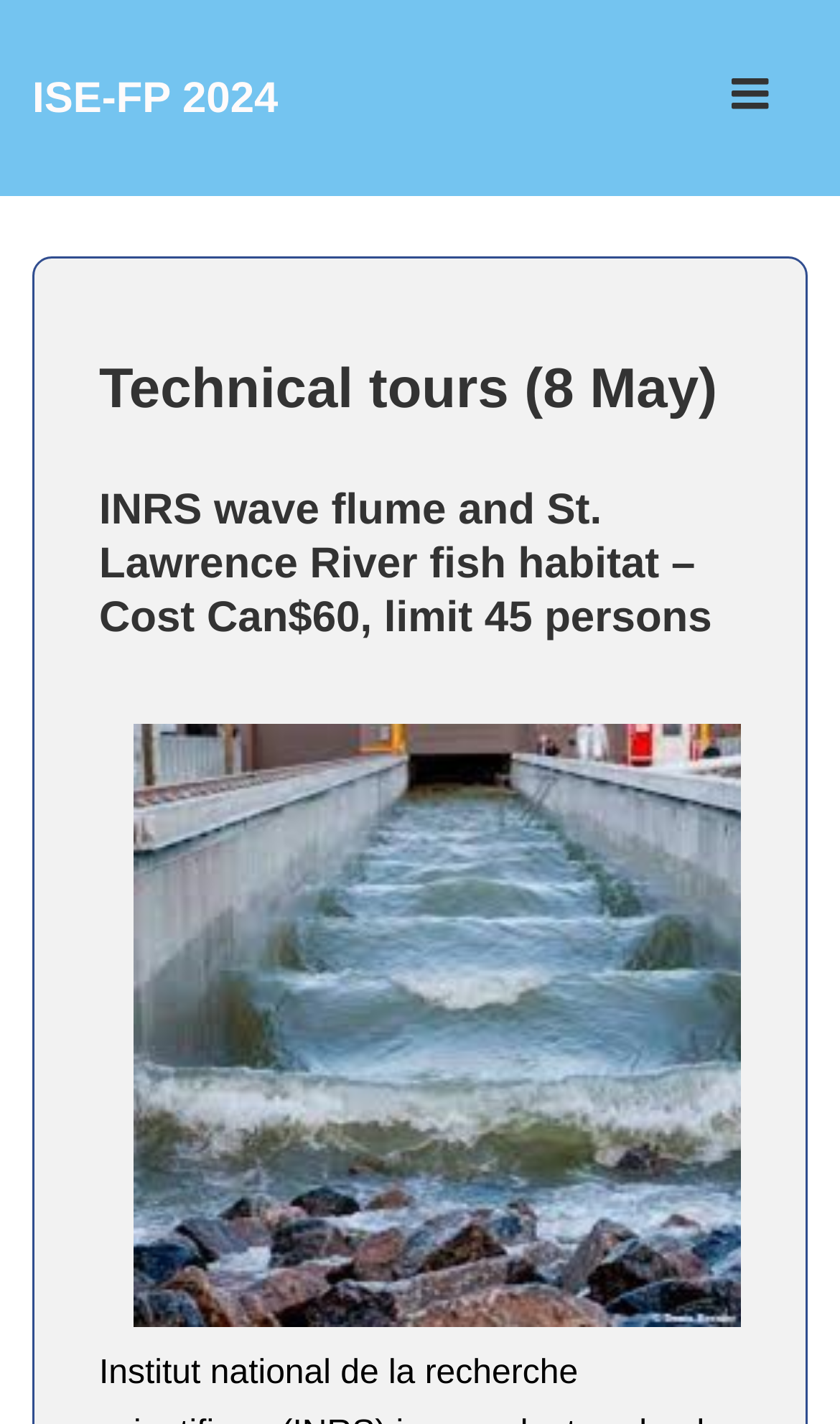Provide the bounding box coordinates of the HTML element this sentence describes: "Menu". The bounding box coordinates consist of four float numbers between 0 and 1, i.e., [left, top, right, bottom].

[0.831, 0.033, 0.956, 0.107]